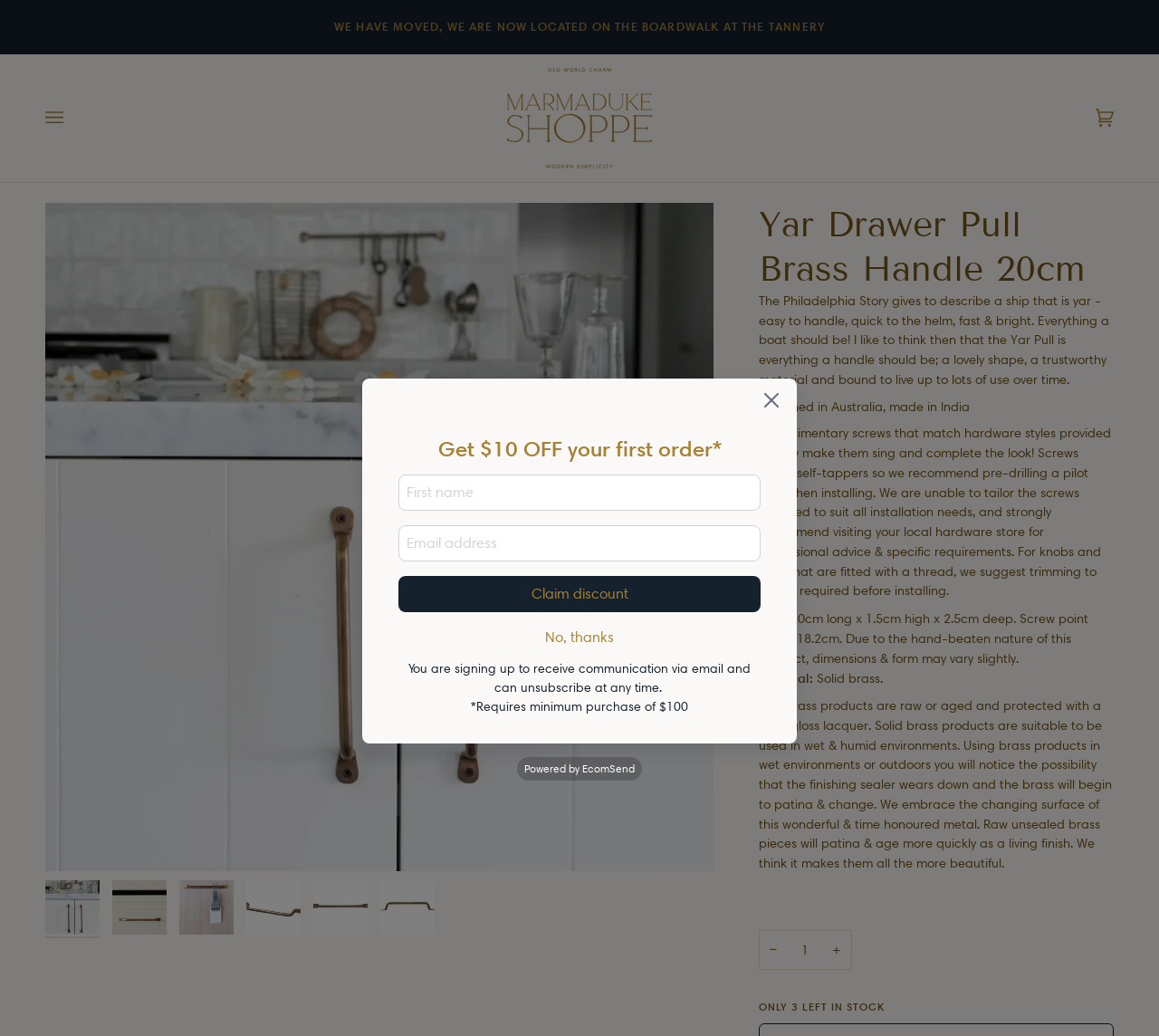Provide a one-word or short-phrase answer to the question:
What is the material of the Yar Drawer Pull?

Solid brass